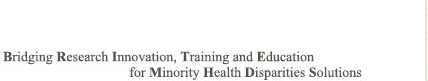What is the focus of the BRITE Center's initiatives?
Answer the question with a detailed explanation, including all necessary information.

The BRITE Center's initiatives are focused on addressing health disparities among minority populations, as reflected in the phrase 'Bridging Research Innovation, Training and Education for Minority Health Disparities Solutions'.